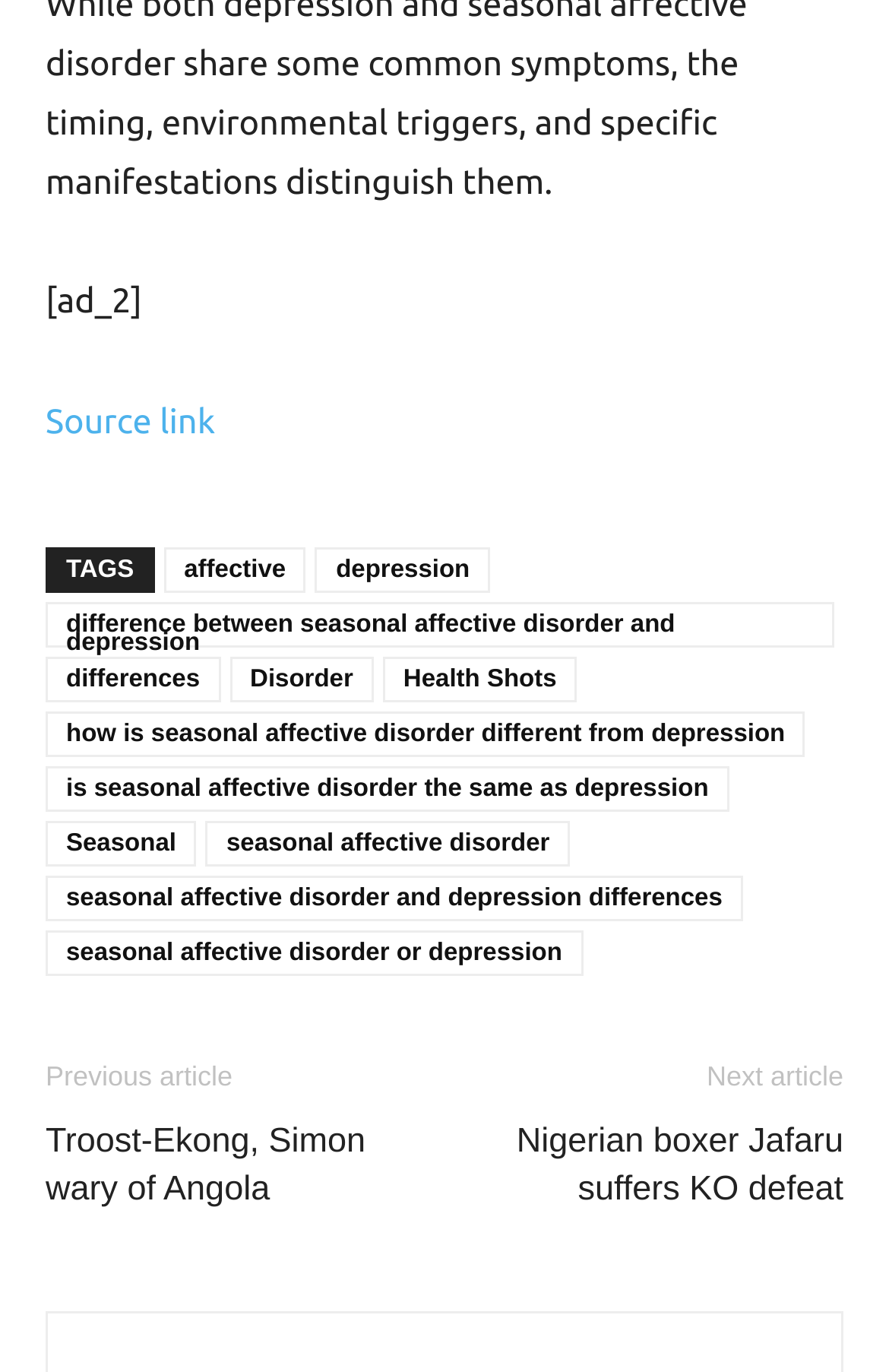From the details in the image, provide a thorough response to the question: What is the text of the previous article link?

I looked for the link with the text 'Previous article' and found the corresponding link with the text 'Troost-Ekong, Simon wary of Angola'.